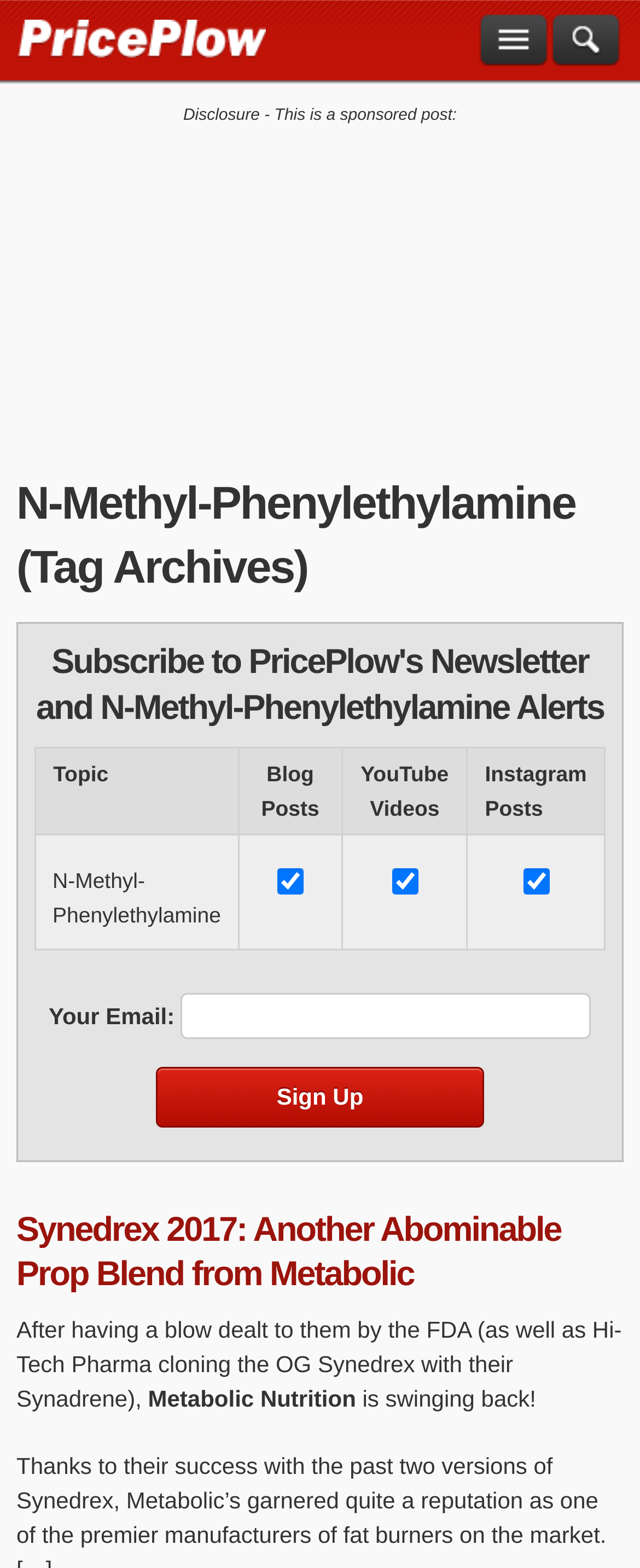Who is the manufacturer of Synedrex?
Provide an in-depth and detailed explanation in response to the question.

The text on the webpage mentions 'Metabolic Nutrition' as the manufacturer of Synedrex. This is stated in the context of discussing the product Synedrex 2017, which is apparently made by Metabolic Nutrition.